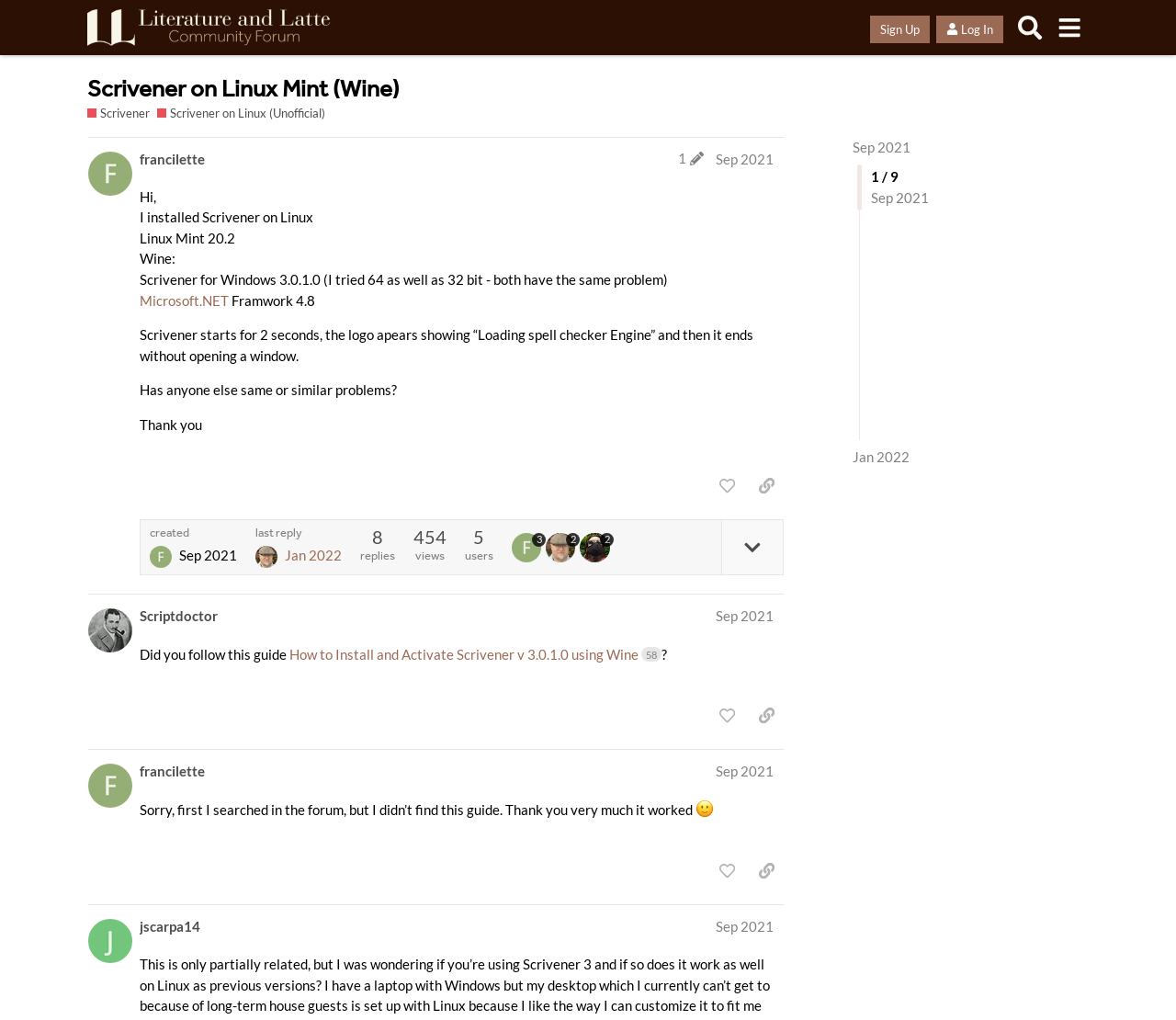Please give a short response to the question using one word or a phrase:
What is the name of the forum?

Literature & Latte Forums